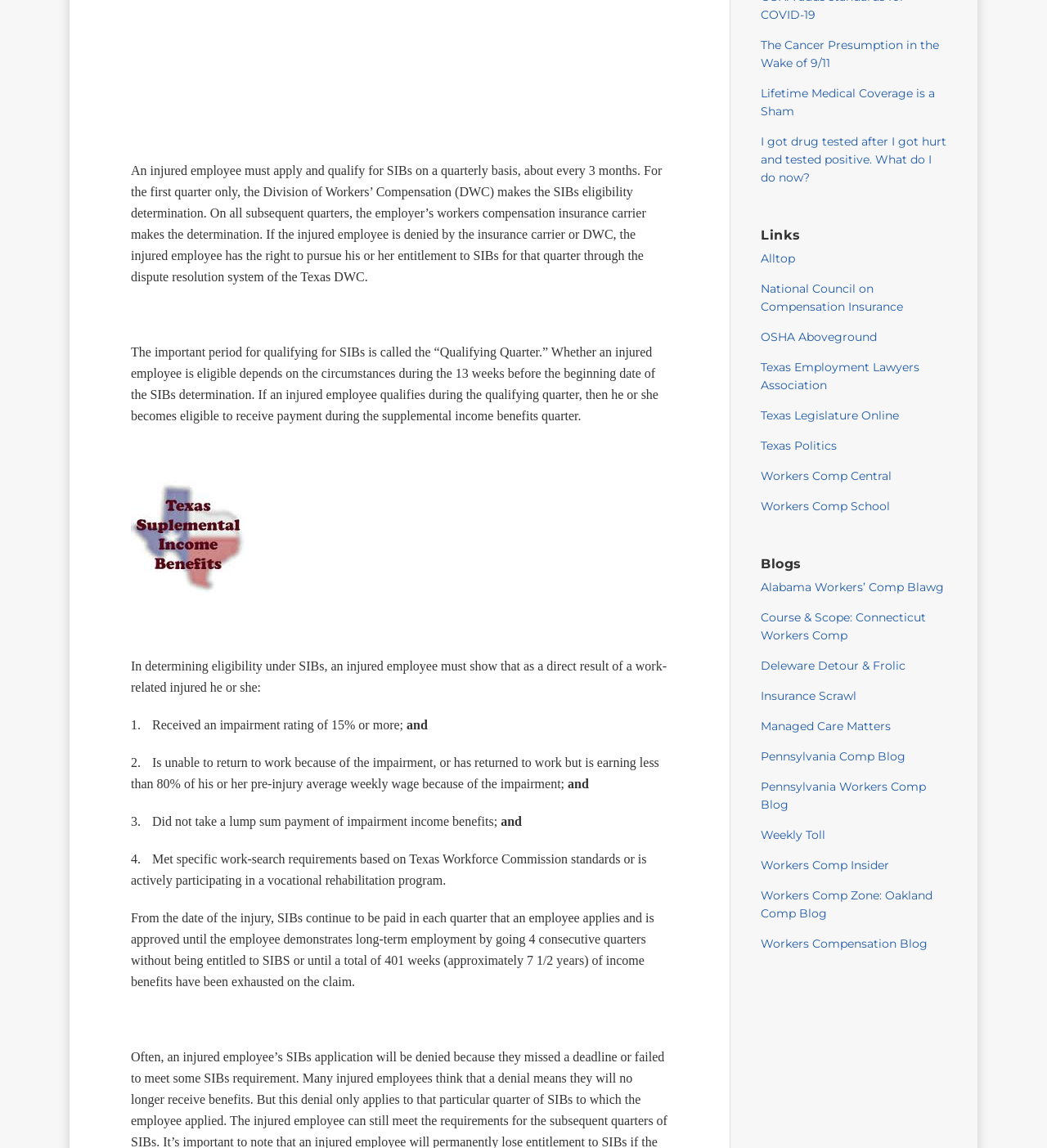What is the purpose of SIBs?
Please answer using one word or phrase, based on the screenshot.

Supplemental income benefits